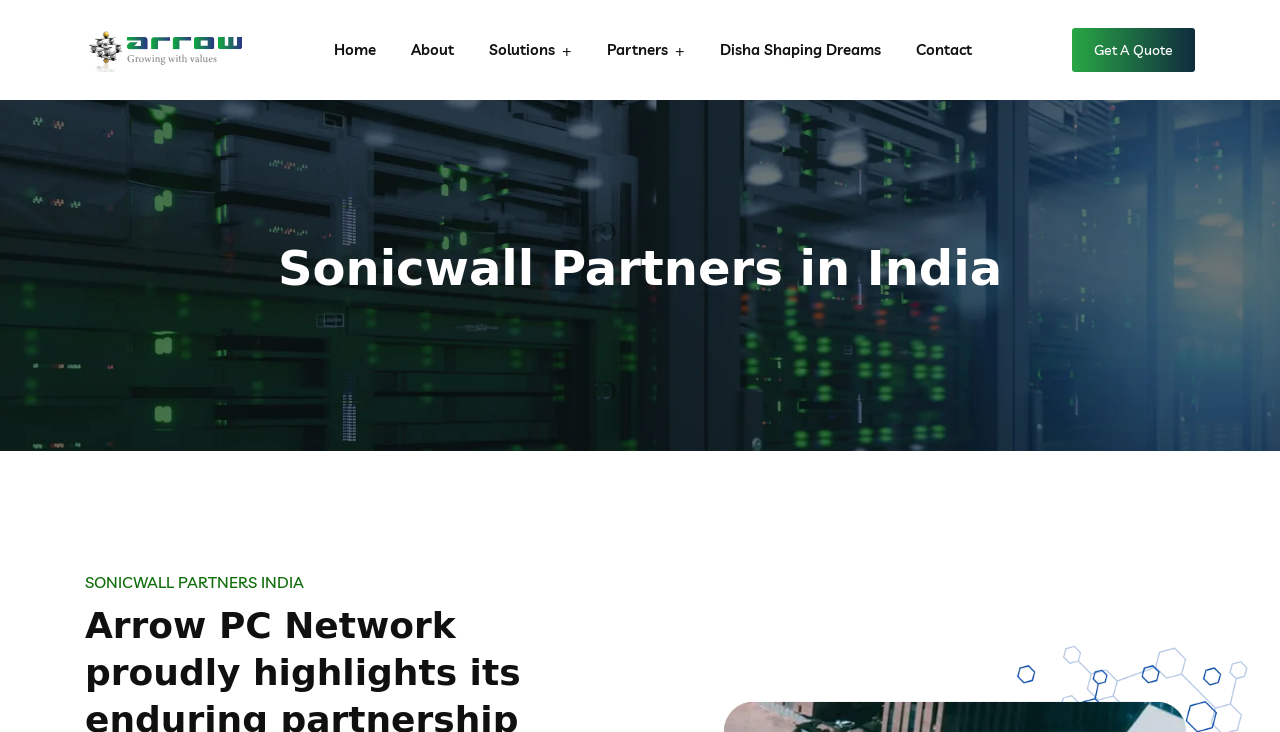How many main navigation links are there?
Could you give a comprehensive explanation in response to this question?

I counted the main navigation links at the top of the webpage, which are 'Home', 'About', '+ Solutions', '+ Partners', 'Disha Shaping Dreams', and 'Contact'. There are 6 links in total.